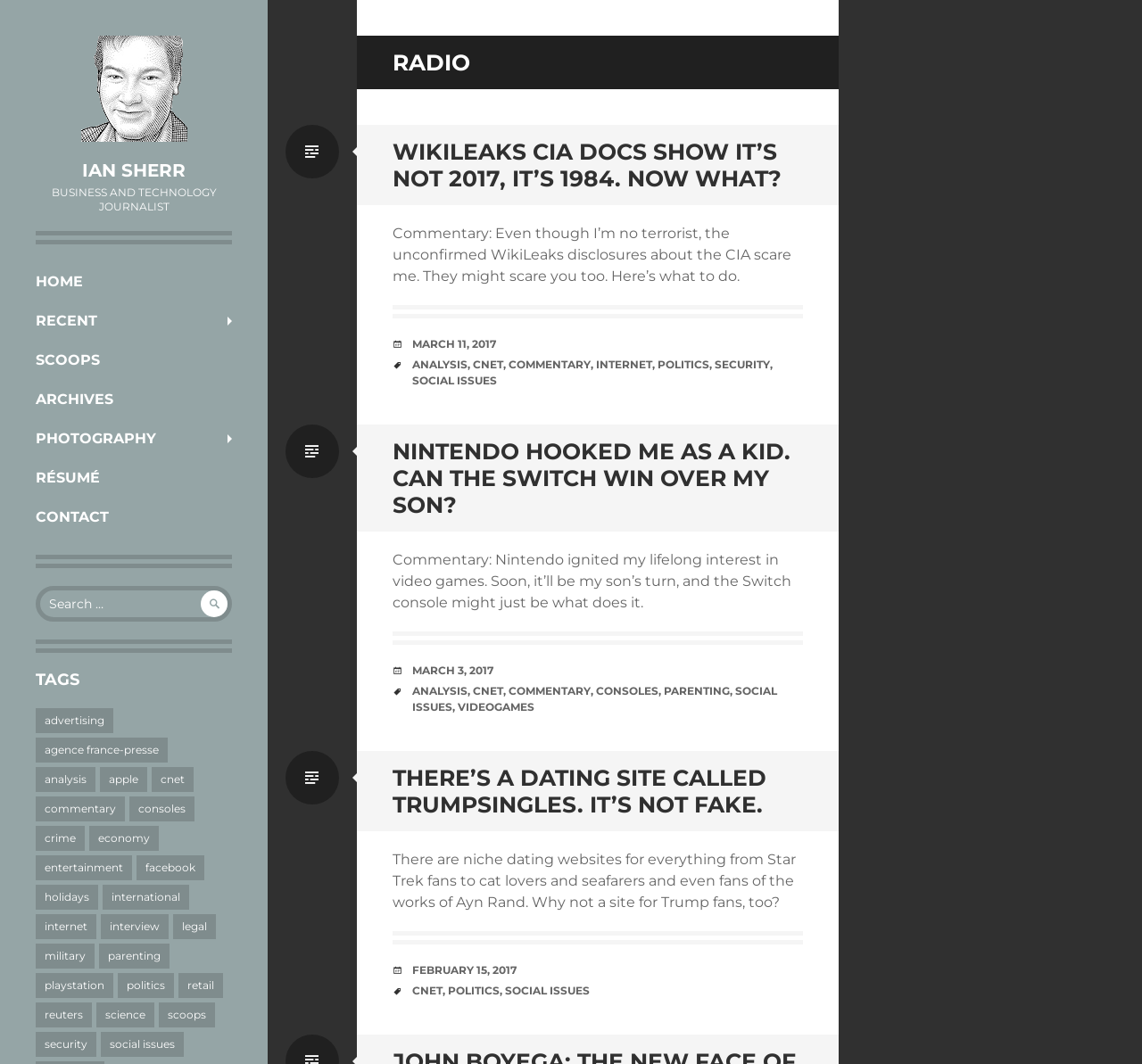What is the title of the first article?
Please respond to the question with a detailed and well-explained answer.

The title of the first article can be found in the heading 'WIKILEAKS CIA DOCS SHOW IT’S NOT 2017, IT’S 1984. NOW WHAT?' which is also a link.